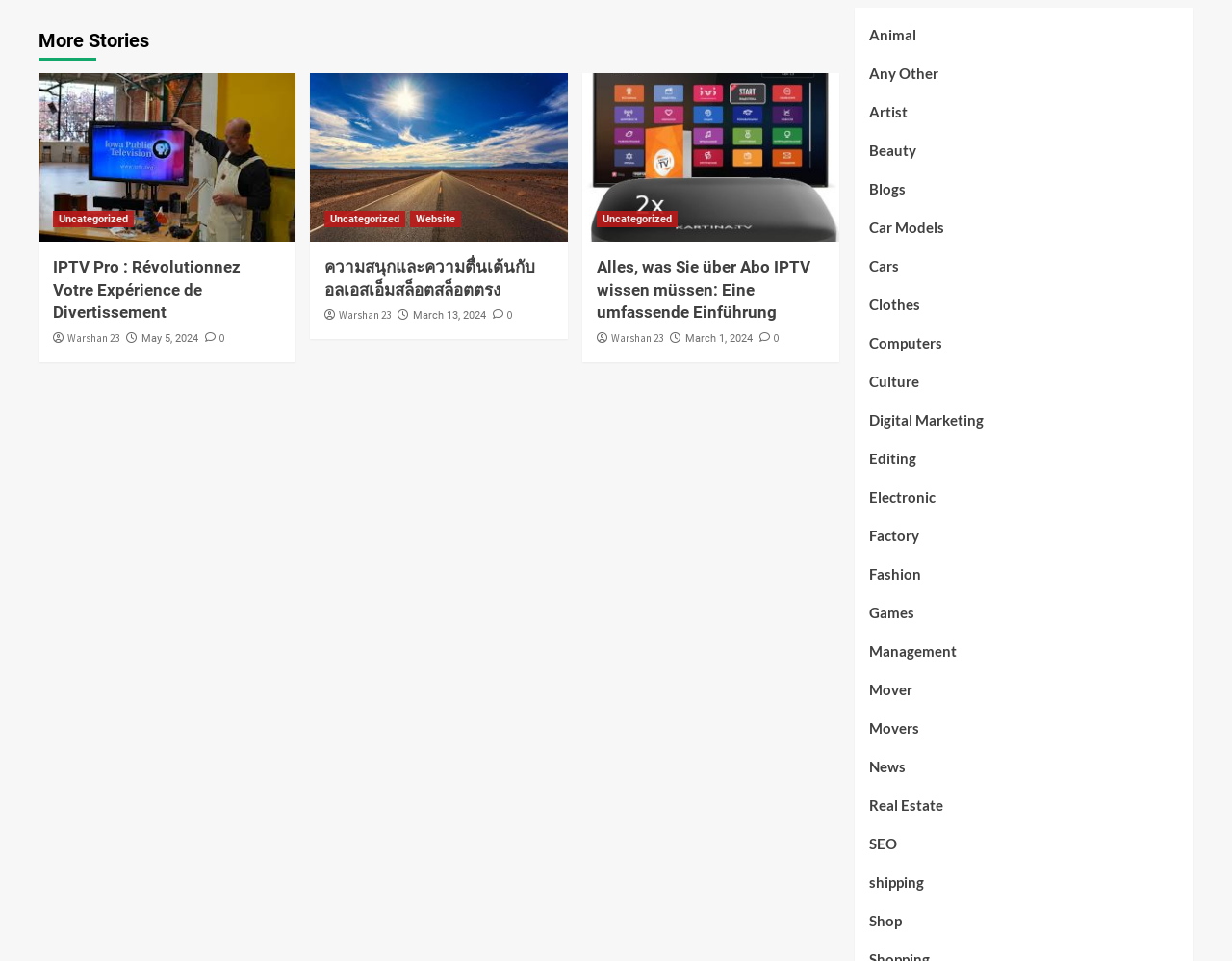Answer in one word or a short phrase: 
What is the date of the second story?

May 5, 2024